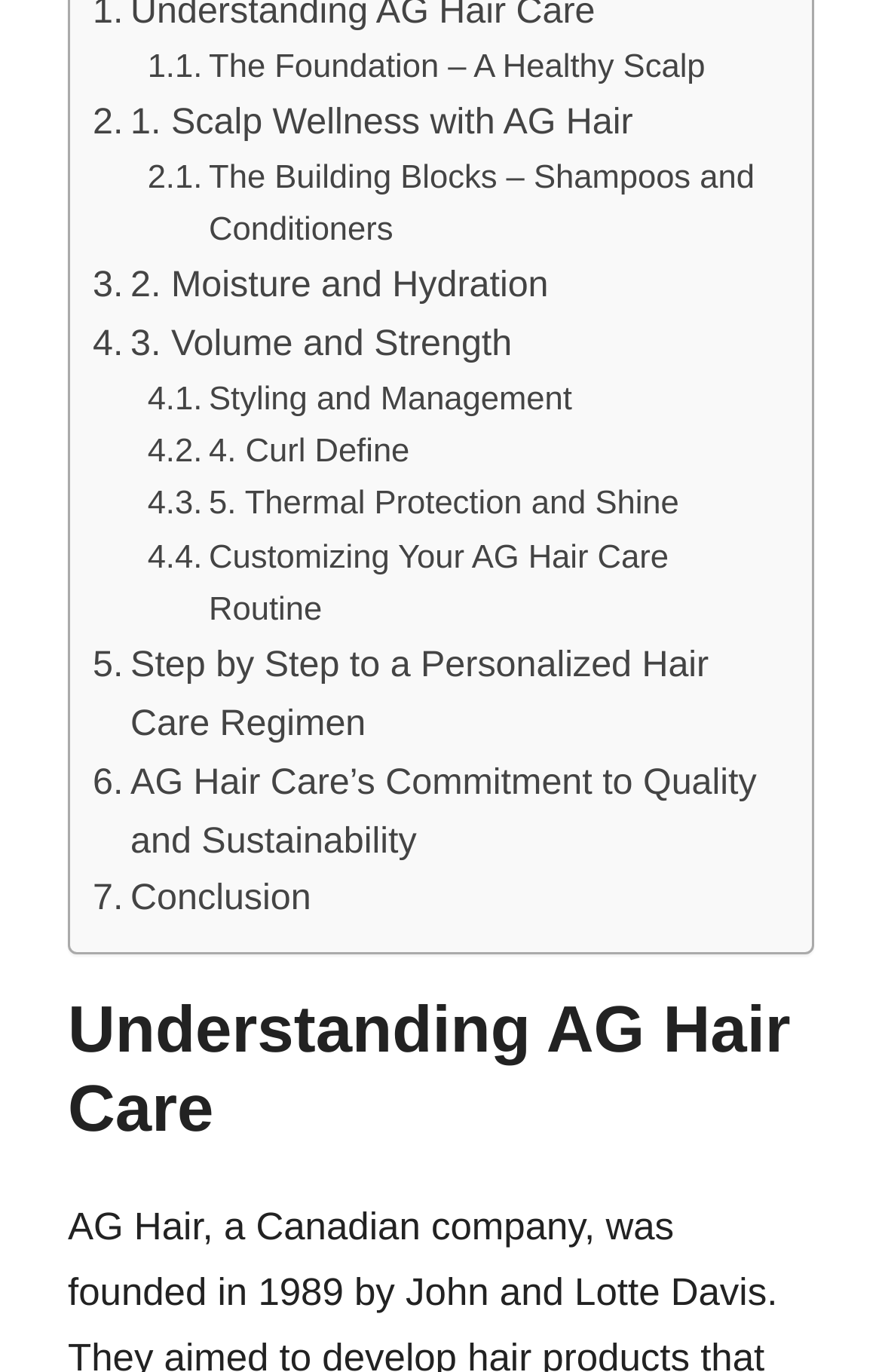Using the information from the screenshot, answer the following question thoroughly:
What is the last link on the webpage?

The last link on the webpage is 'Conclusion', which is located at the bottom of the page with a bounding box coordinate of [0.105, 0.635, 0.353, 0.678].